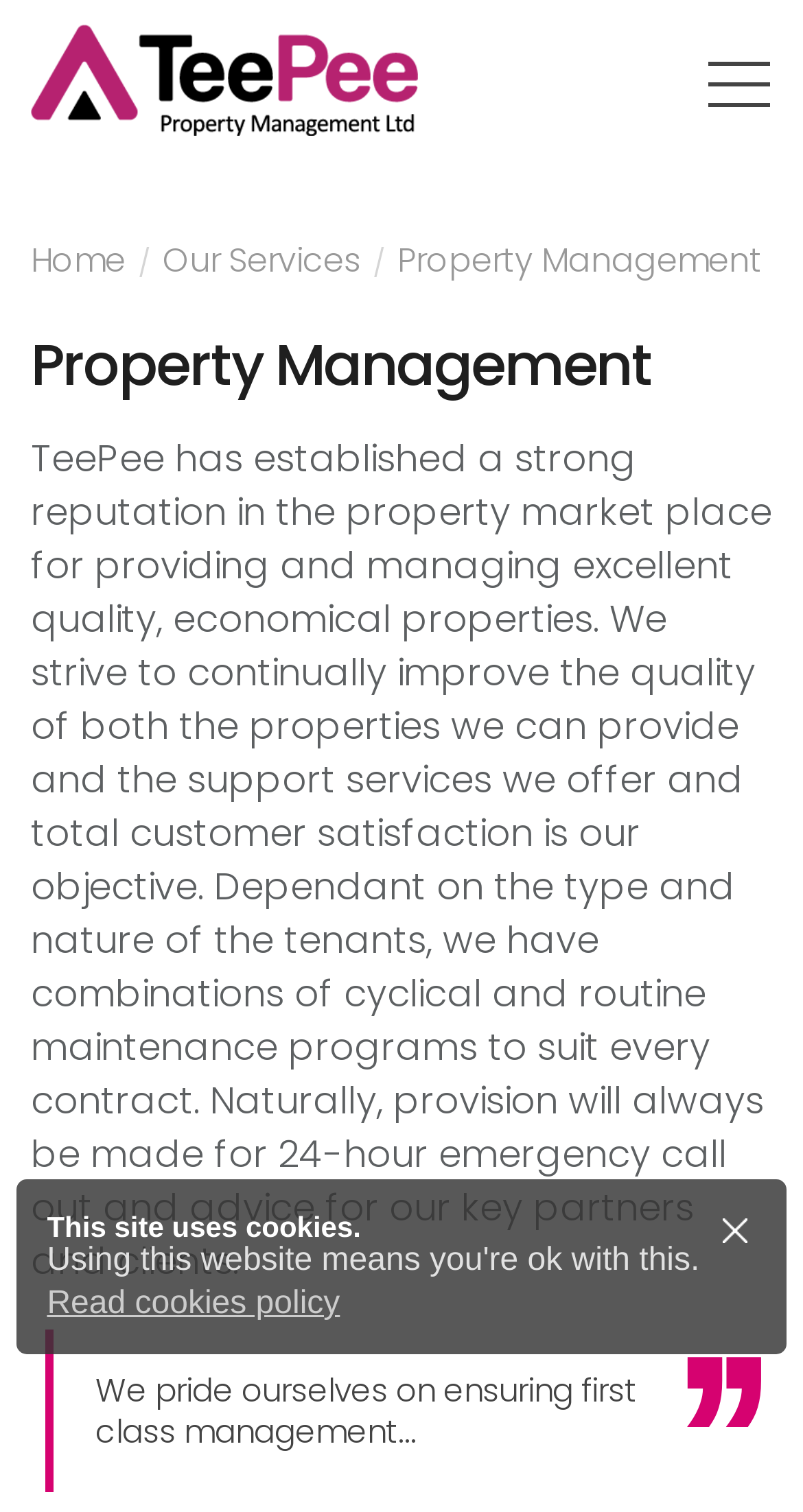What type of services does TeePee provide?
Please provide a detailed answer to the question.

Based on the webpage content, TeePee provides property management services, which is evident from the heading 'Property Management' and the description that follows, explaining their services and objectives.